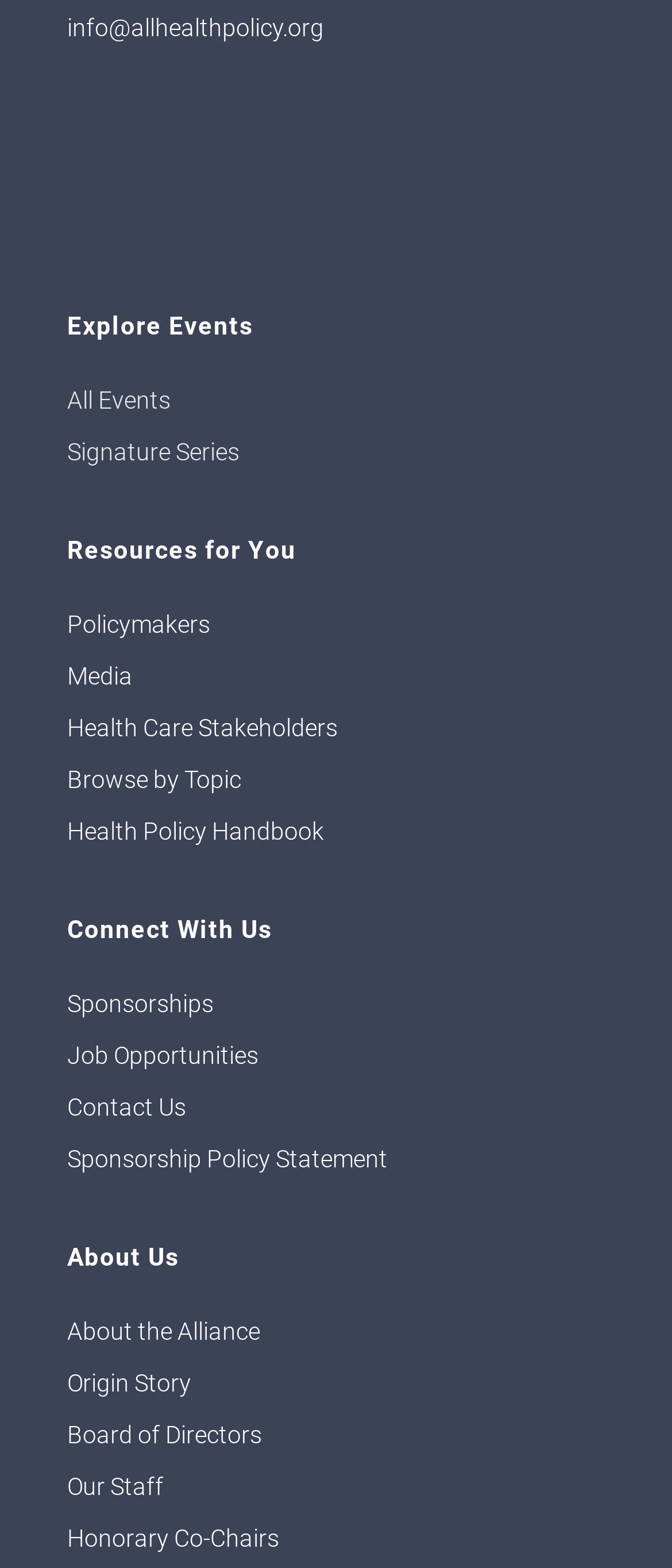Please provide the bounding box coordinates for the element that needs to be clicked to perform the instruction: "Connect with us". The coordinates must consist of four float numbers between 0 and 1, formatted as [left, top, right, bottom].

[0.1, 0.58, 0.405, 0.606]